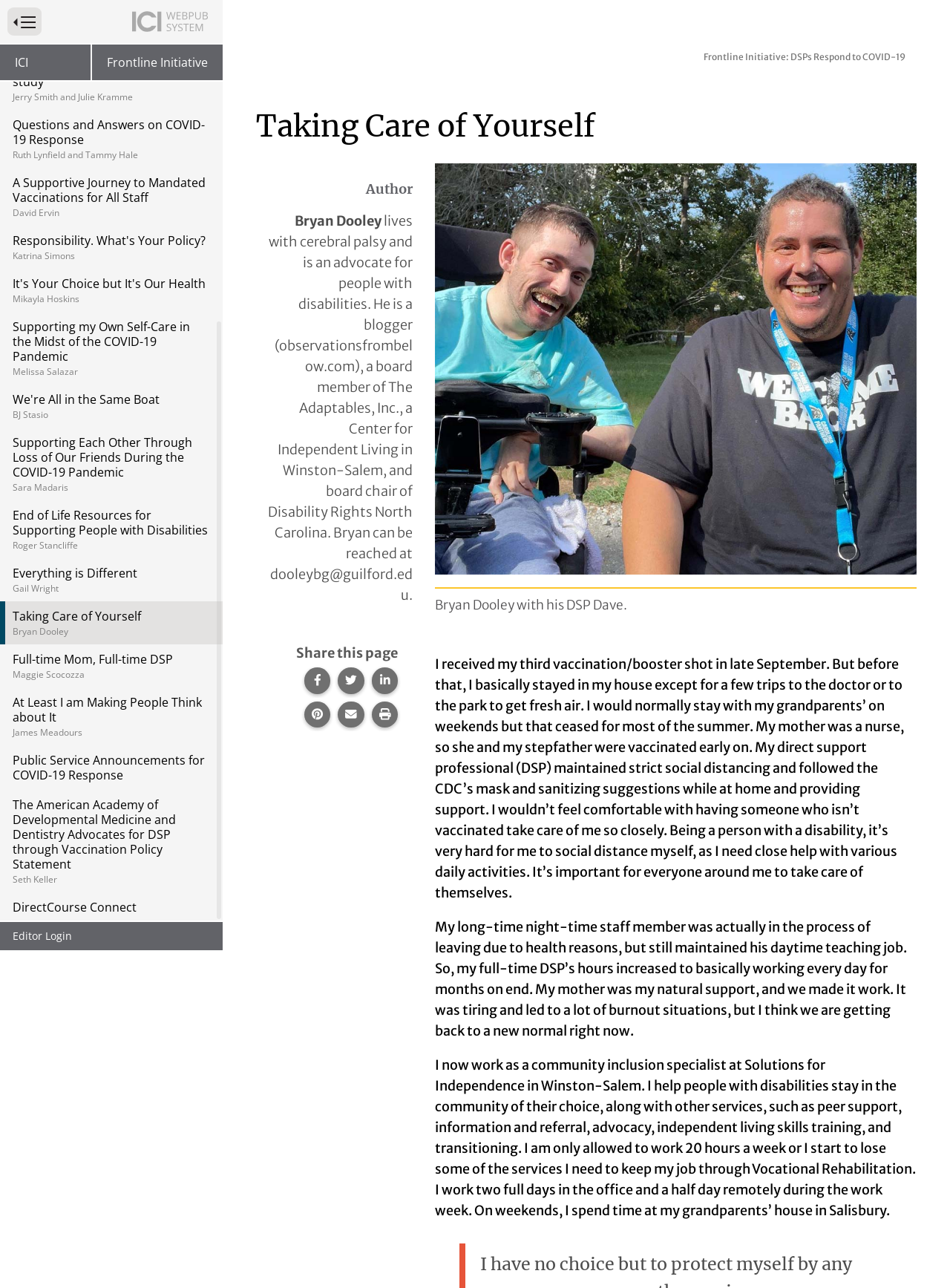Use one word or a short phrase to answer the question provided: 
What is the occupation of Bryan Dooley?

Community inclusion specialist